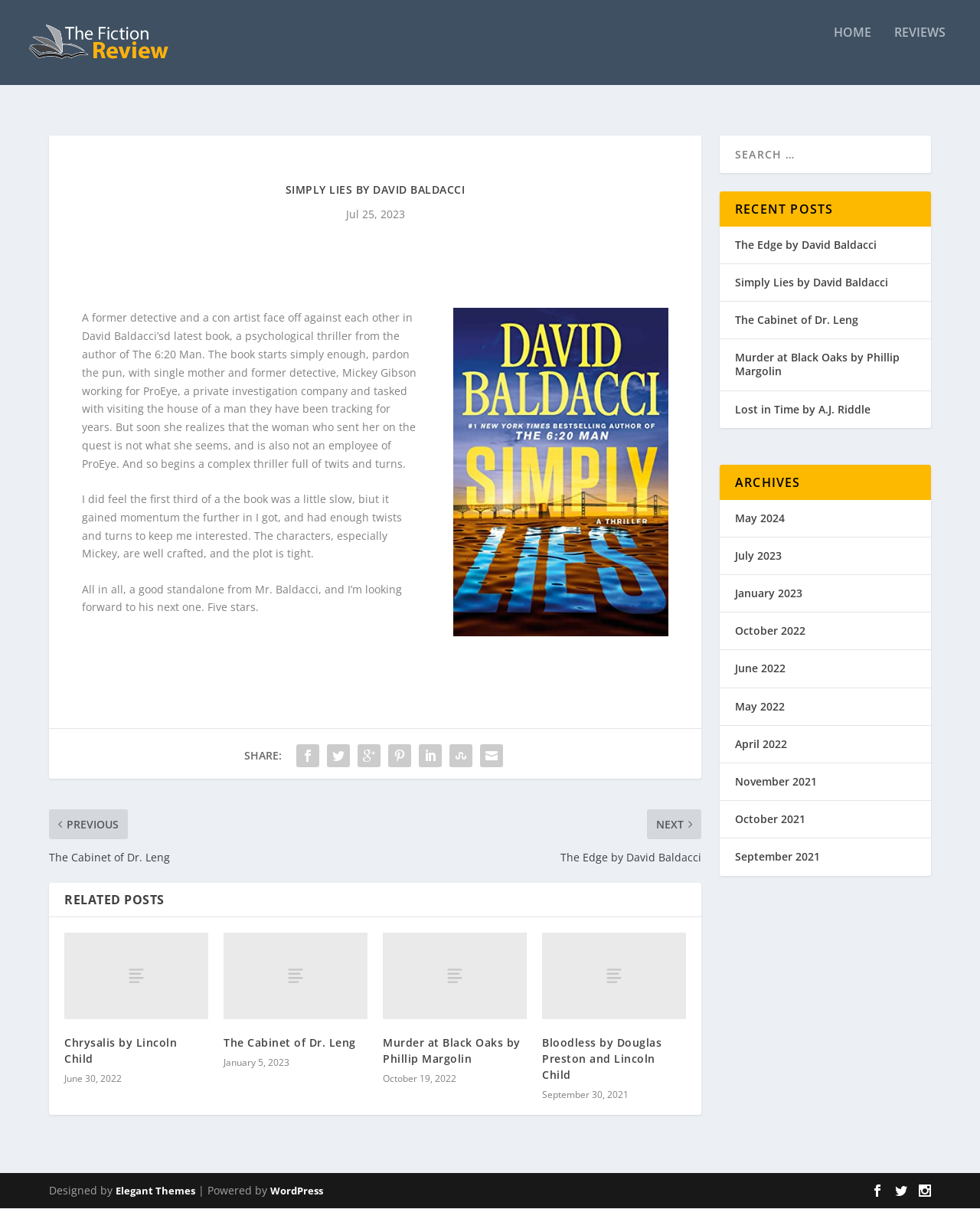What is the rating of the book given by the reviewer? Refer to the image and provide a one-word or short phrase answer.

Five stars